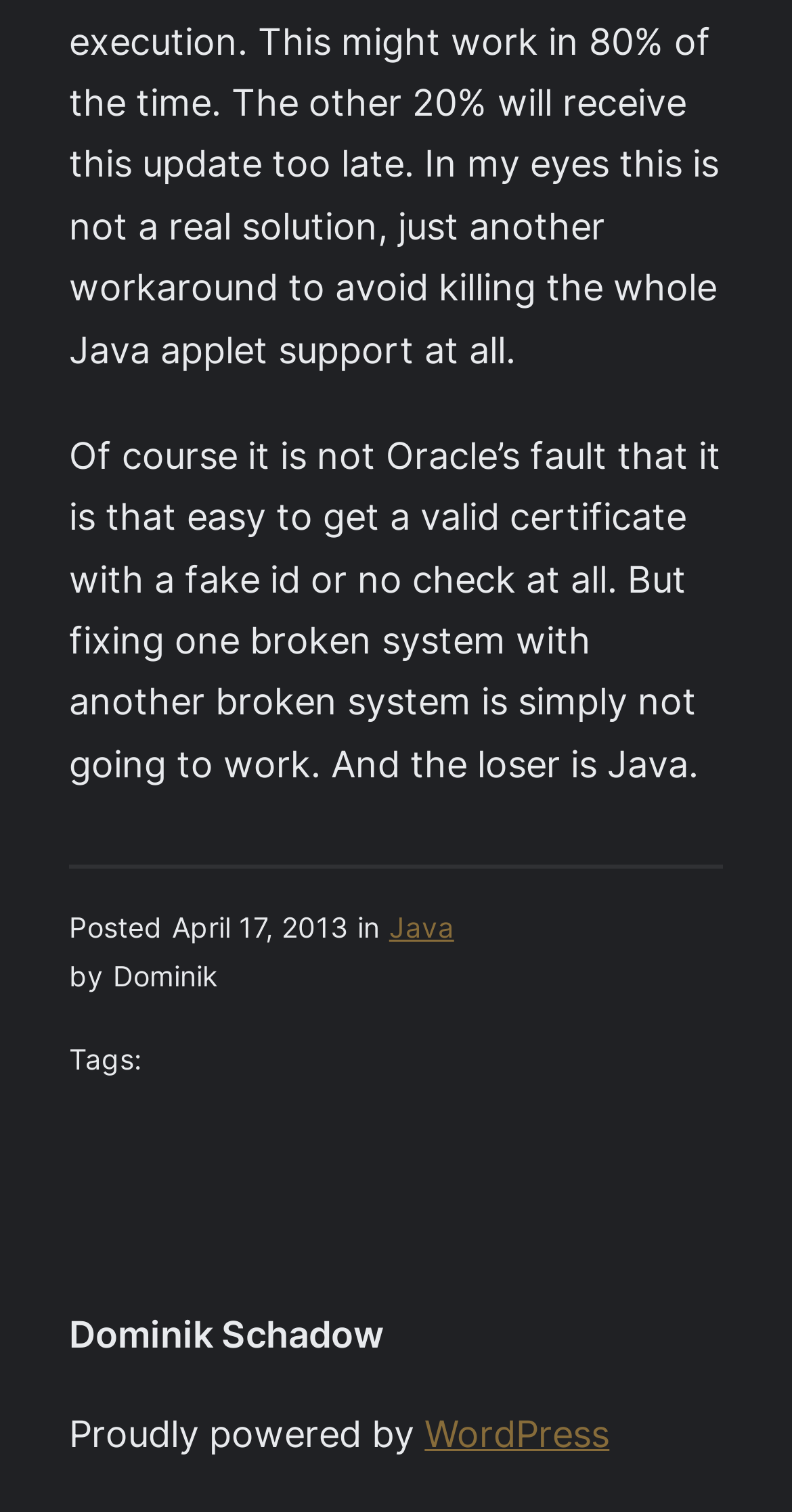Answer the question below using just one word or a short phrase: 
Who wrote the article?

Dominik